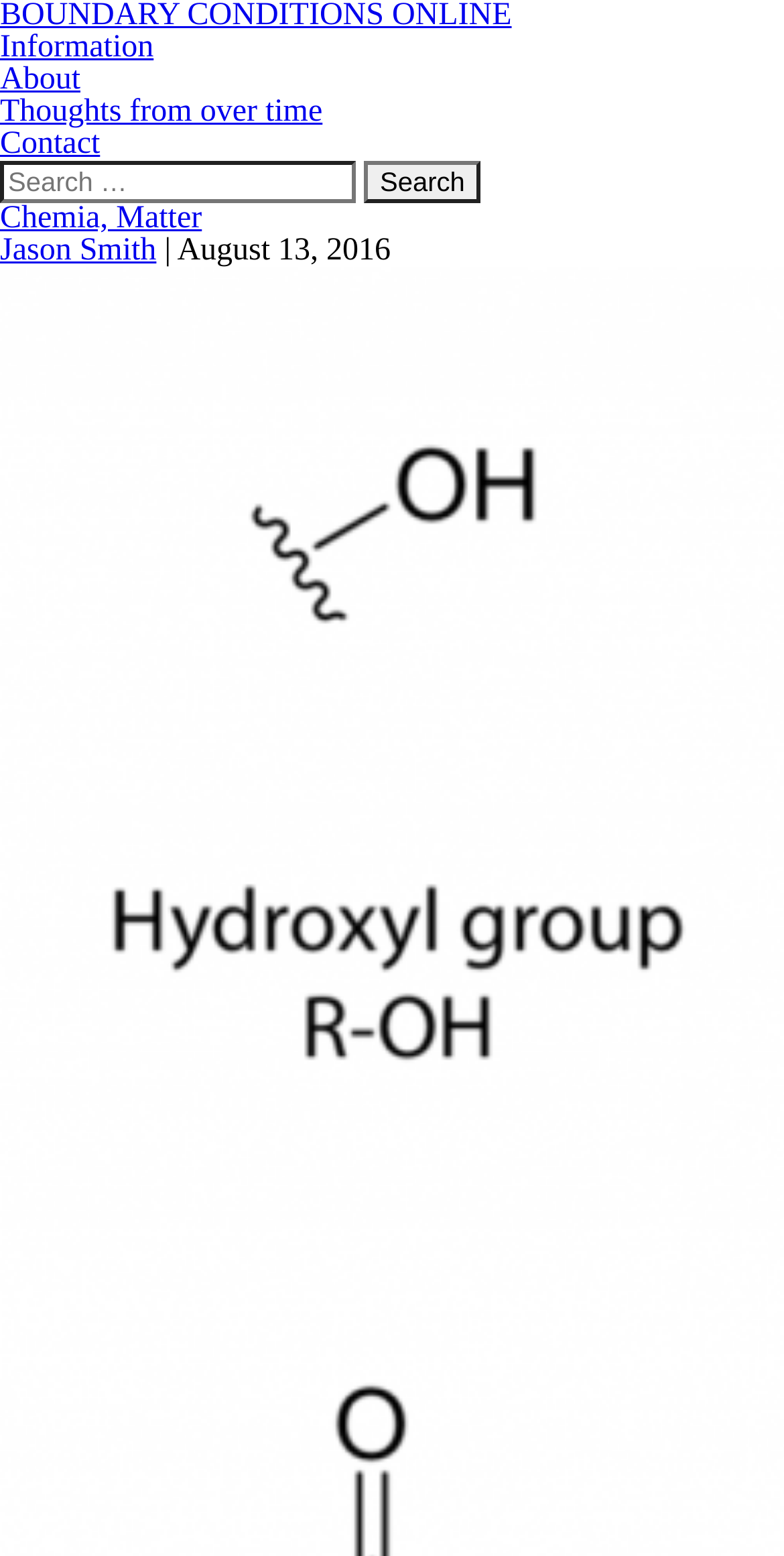Utilize the details in the image to thoroughly answer the following question: How many elements are in the header section?

I counted the number of elements in the header section, which are the heading 'Chemia, Matter', the link 'Chemia, Matter', the link 'Jason Smith', the static text '|', and the time 'August 13, 2016'. Therefore, there are 5 elements in the header section.